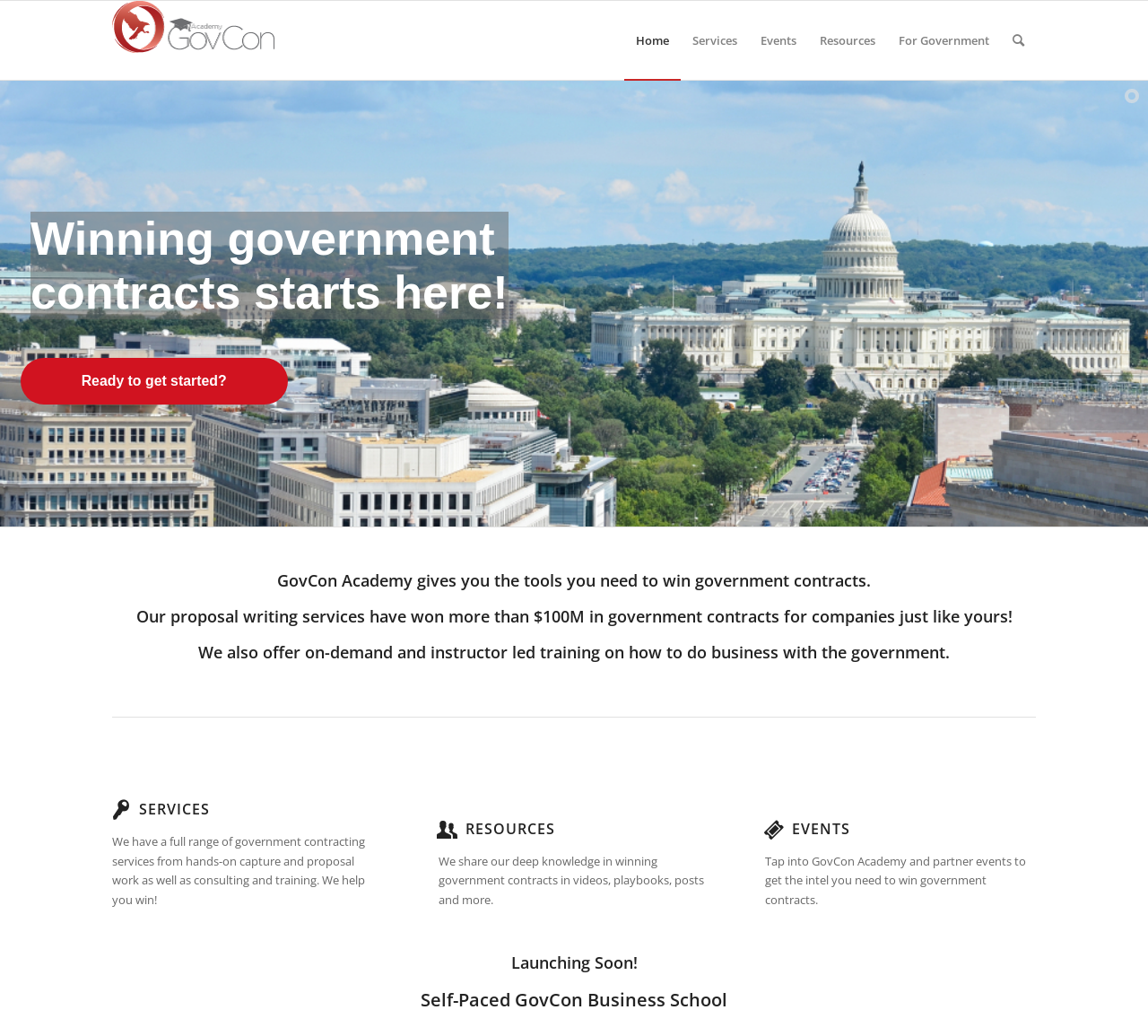Determine the bounding box coordinates of the region to click in order to accomplish the following instruction: "Click on the 'EVENTS' link". Provide the coordinates as four float numbers between 0 and 1, specifically [left, top, right, bottom].

[0.69, 0.79, 0.741, 0.809]